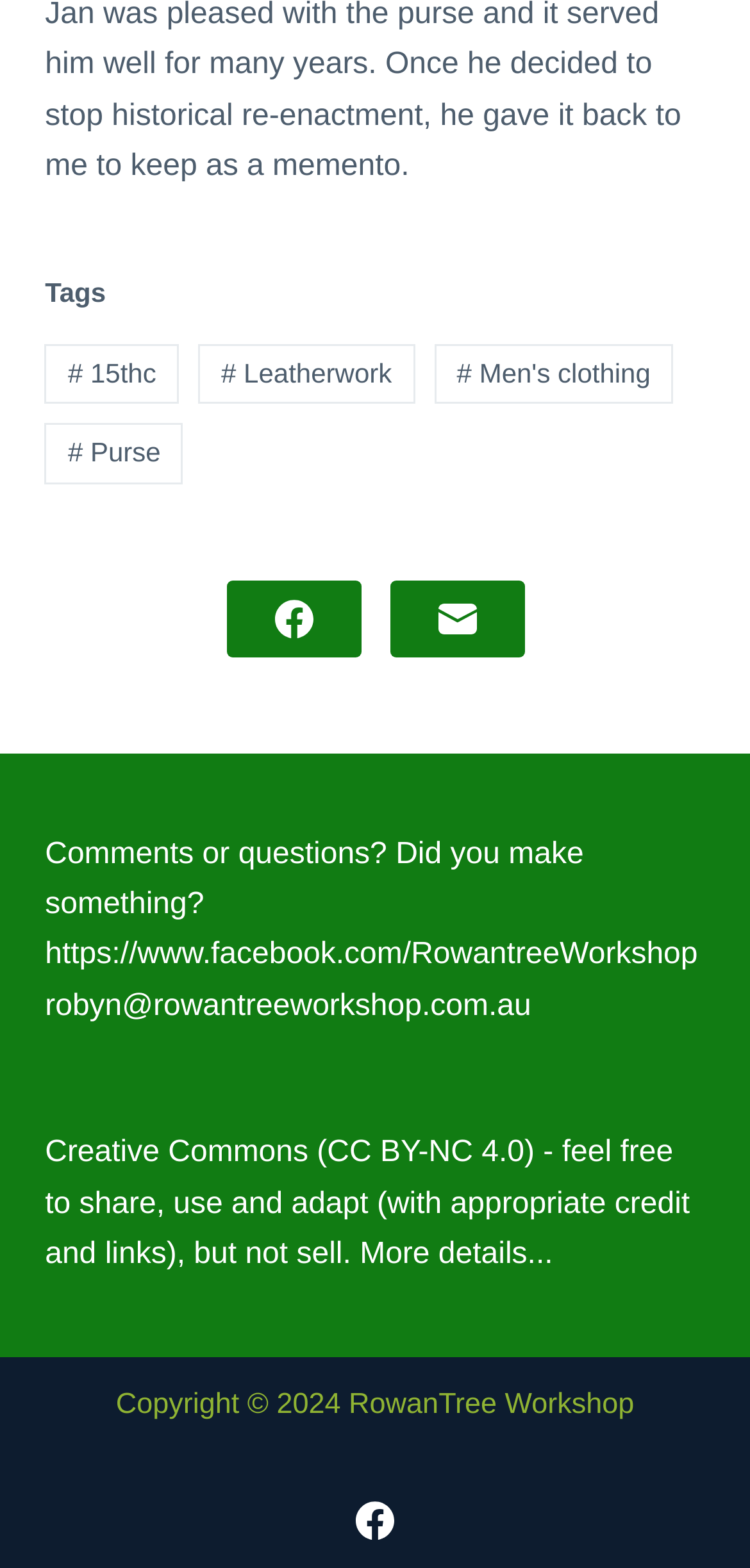Please find and report the bounding box coordinates of the element to click in order to perform the following action: "Check the RowanTree Workshop's Facebook page again". The coordinates should be expressed as four float numbers between 0 and 1, in the format [left, top, right, bottom].

[0.474, 0.957, 0.526, 0.982]